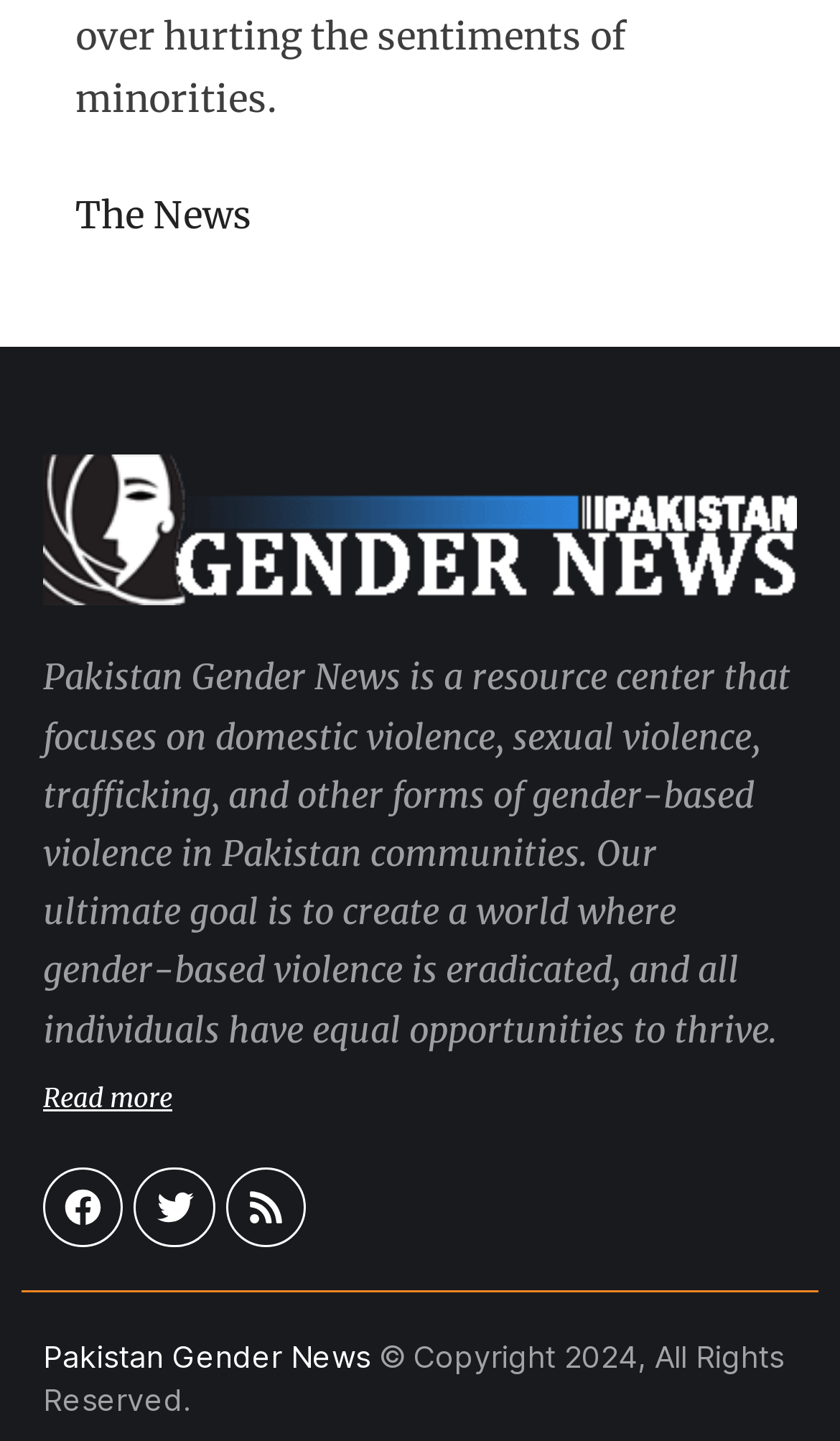Please give a concise answer to this question using a single word or phrase: 
How many social media links are available?

3